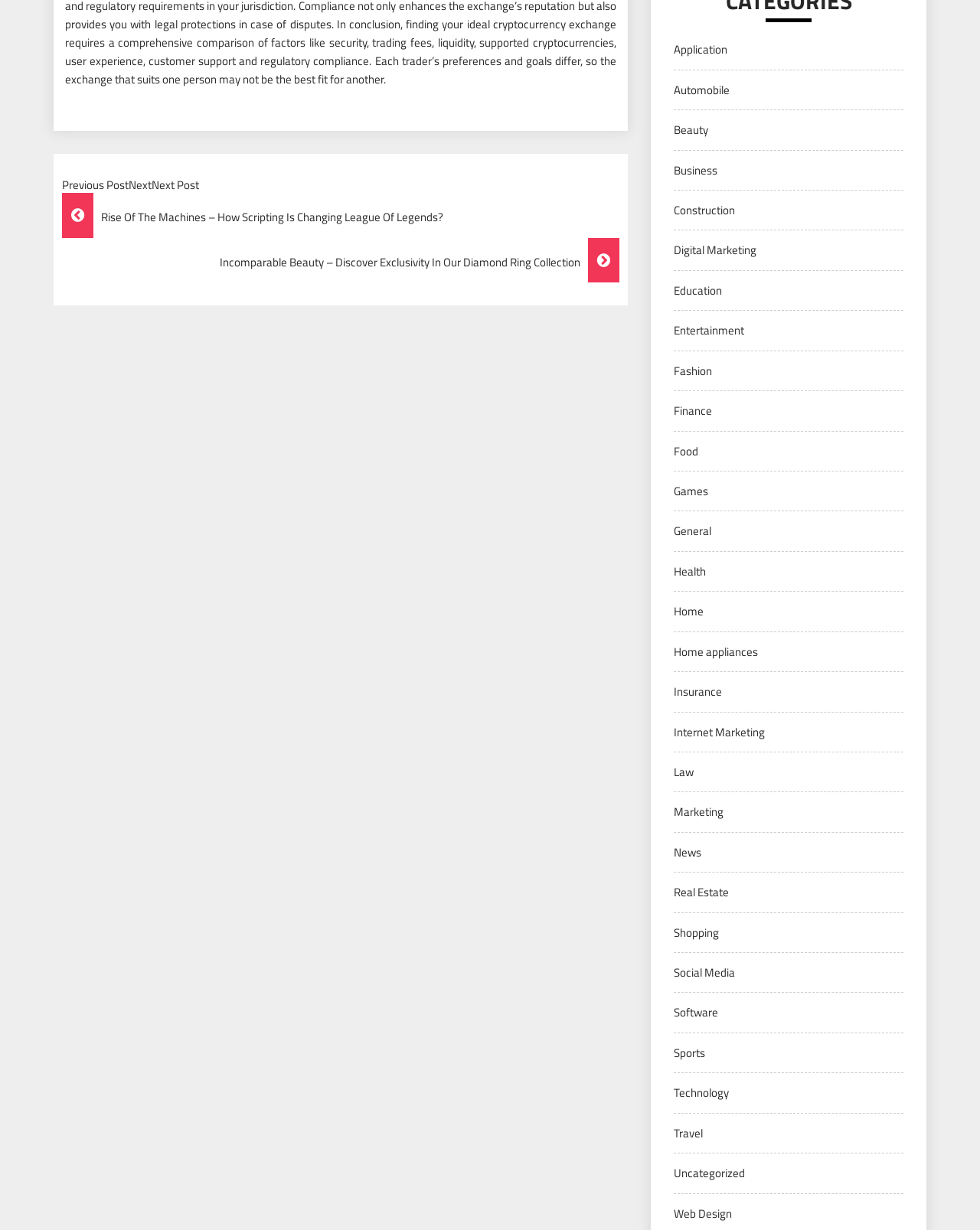What is the purpose of the 'Previous Post' and 'Next Post' buttons?
Please look at the screenshot and answer in one word or a short phrase.

Navigation